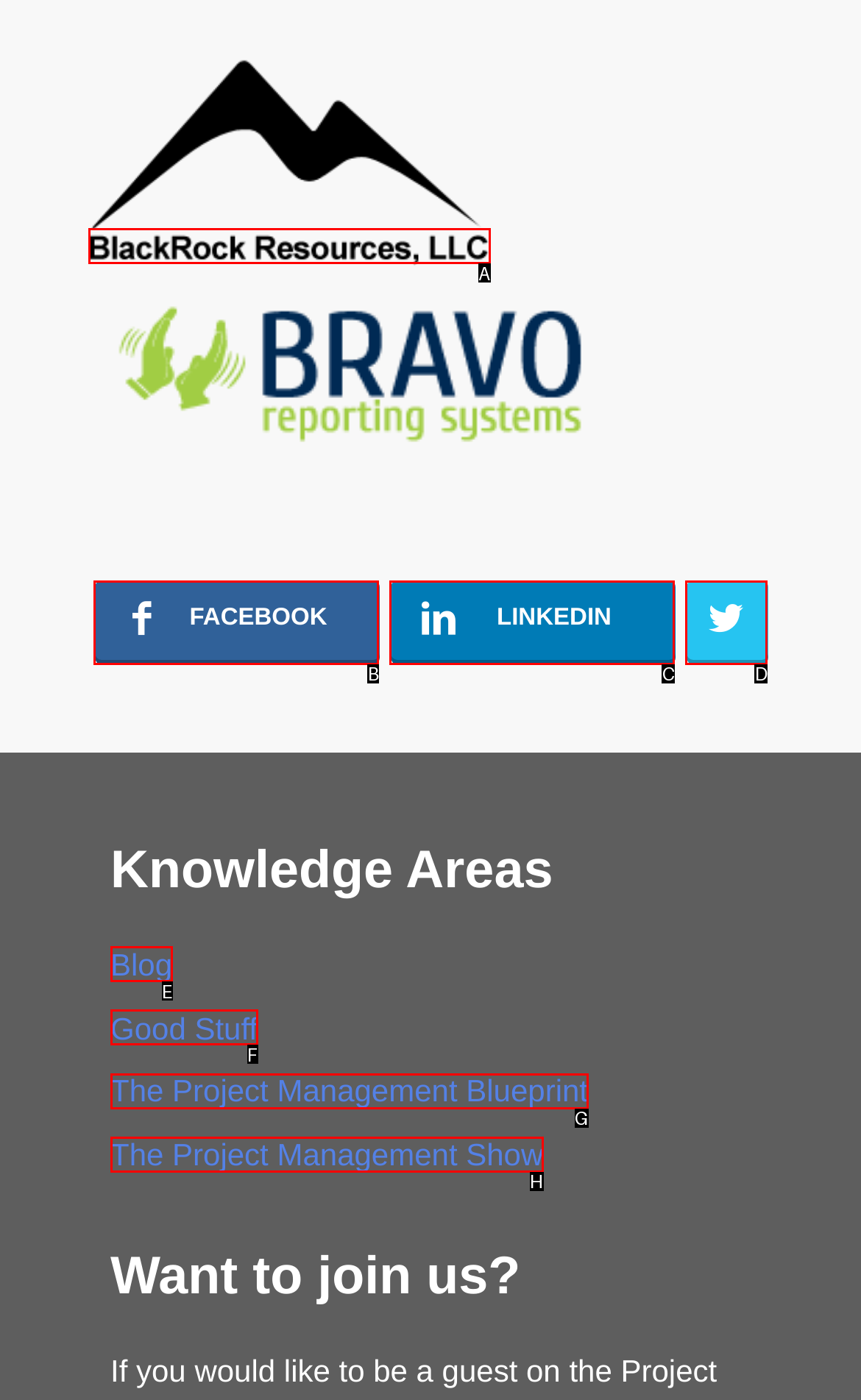Which lettered option matches the following description: Accept All
Provide the letter of the matching option directly.

None